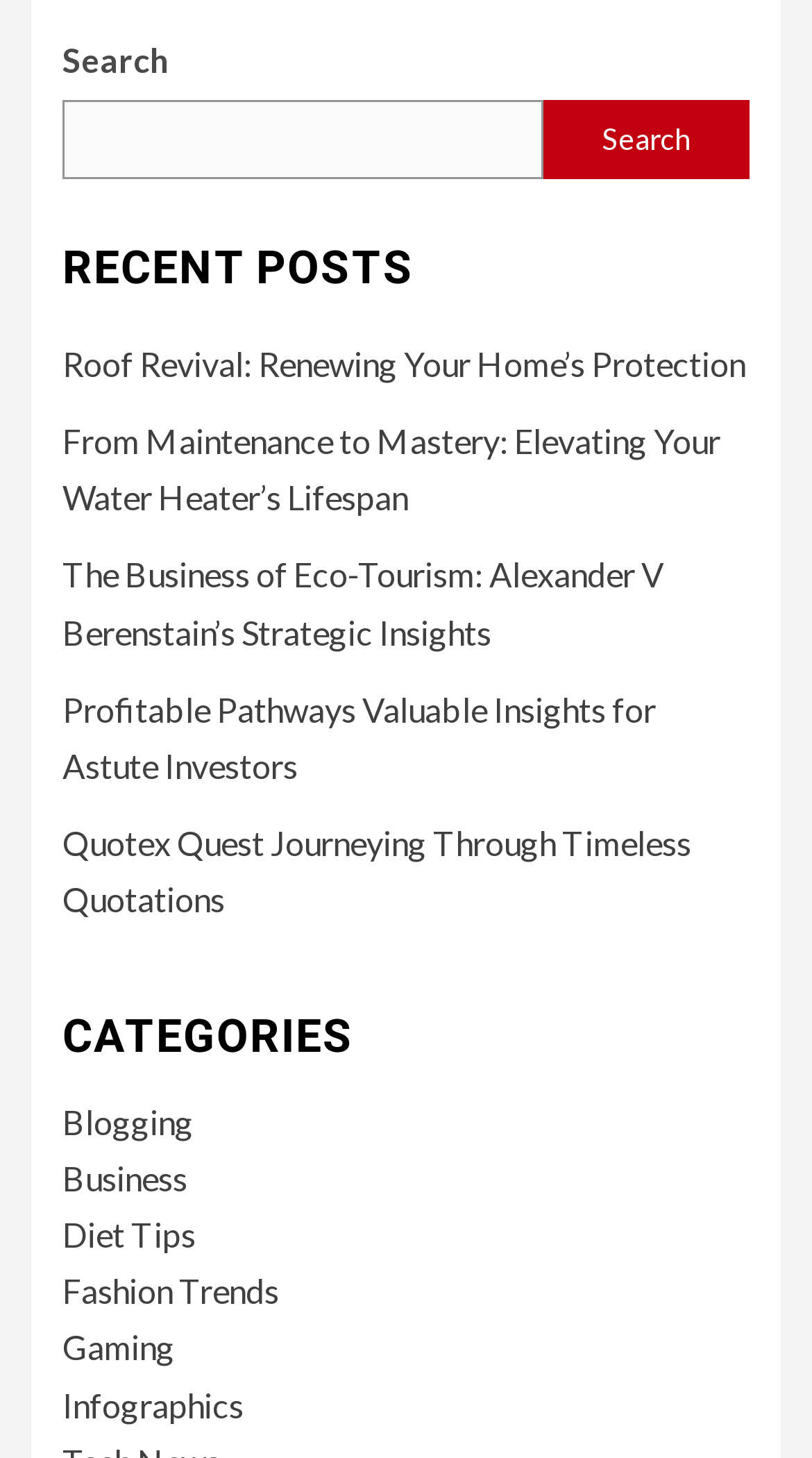Please locate the bounding box coordinates for the element that should be clicked to achieve the following instruction: "read recent post about Roof Revival". Ensure the coordinates are given as four float numbers between 0 and 1, i.e., [left, top, right, bottom].

[0.077, 0.235, 0.918, 0.263]